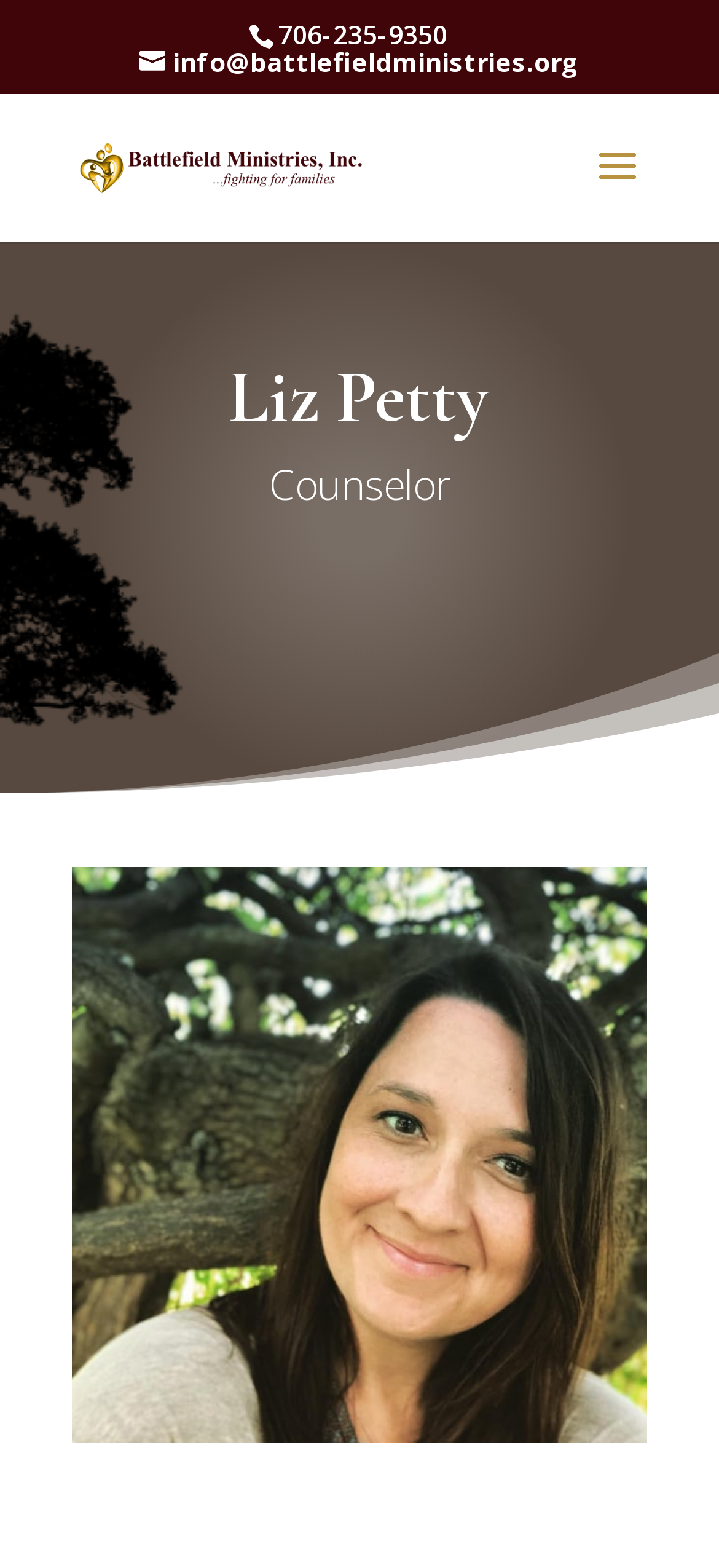Provide your answer to the question using just one word or phrase: What is the email address?

info@battlefieldministries.org